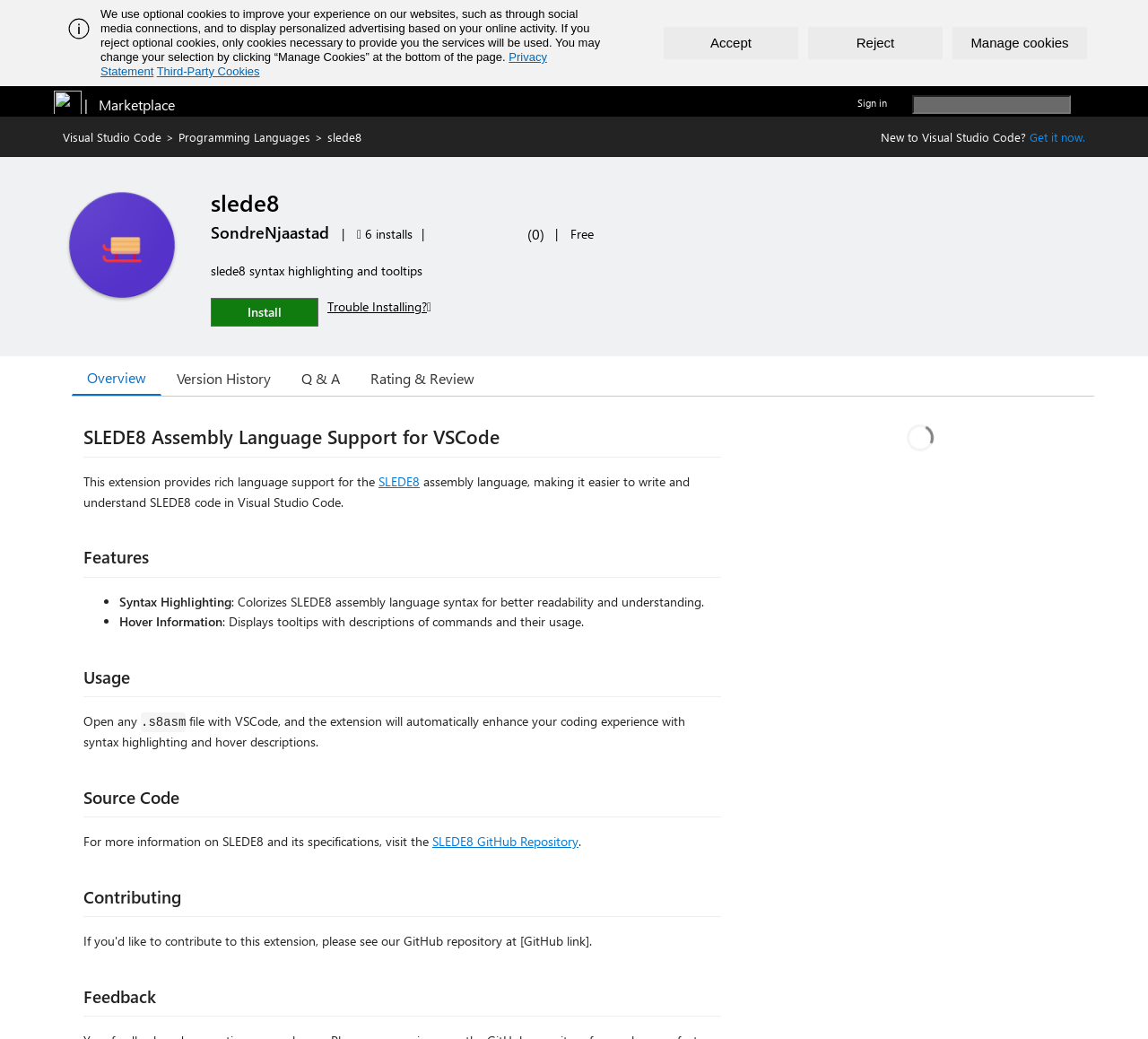Determine the bounding box coordinates for the clickable element to execute this instruction: "Sign in to Visual Studio Marketplace". Provide the coordinates as four float numbers between 0 and 1, i.e., [left, top, right, bottom].

[0.747, 0.092, 0.773, 0.105]